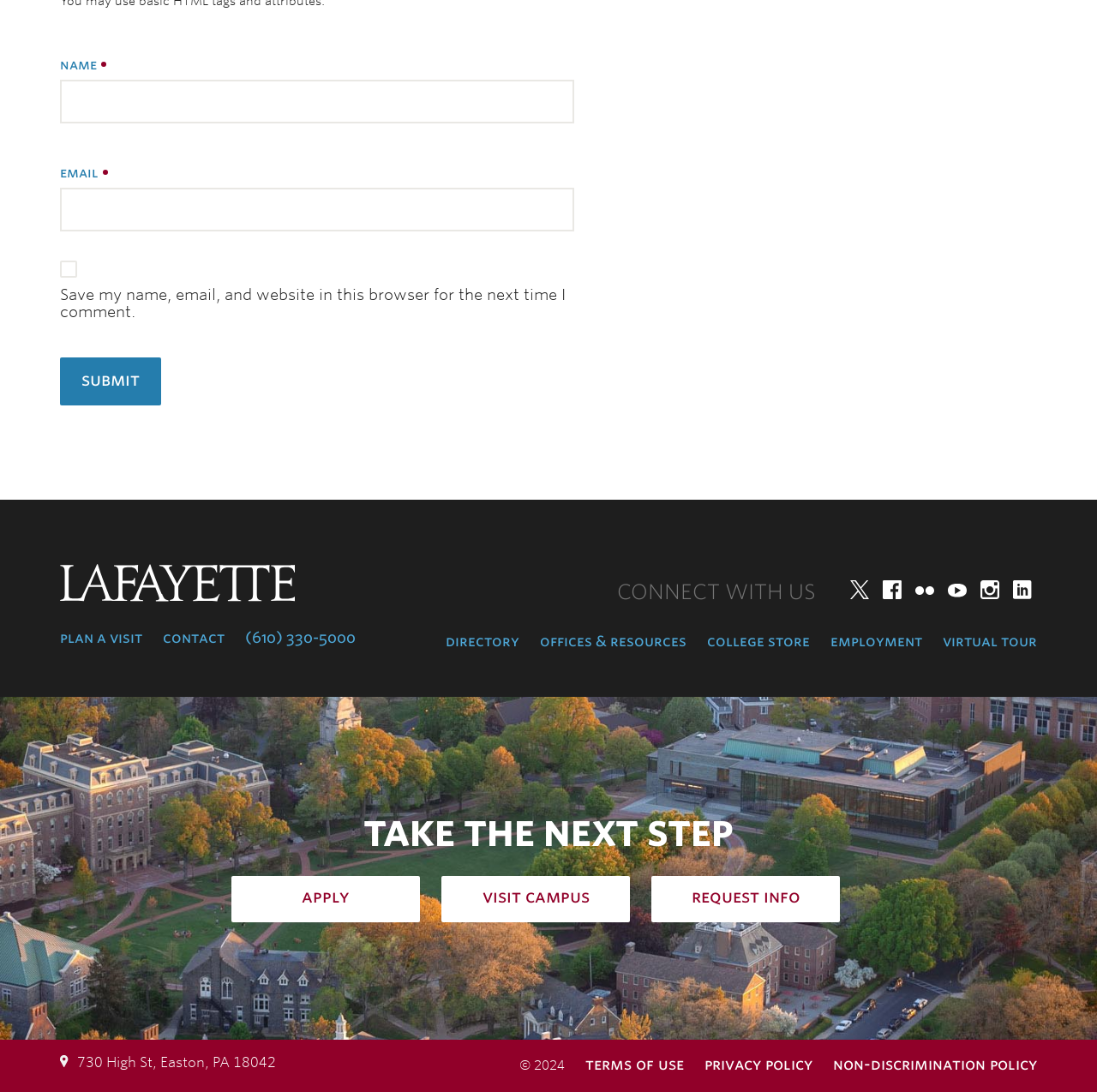What is the name of the college?
Look at the webpage screenshot and answer the question with a detailed explanation.

I inferred this answer by looking at the link 'Lafayette College' at the top of the webpage, which suggests that the webpage is related to this college.